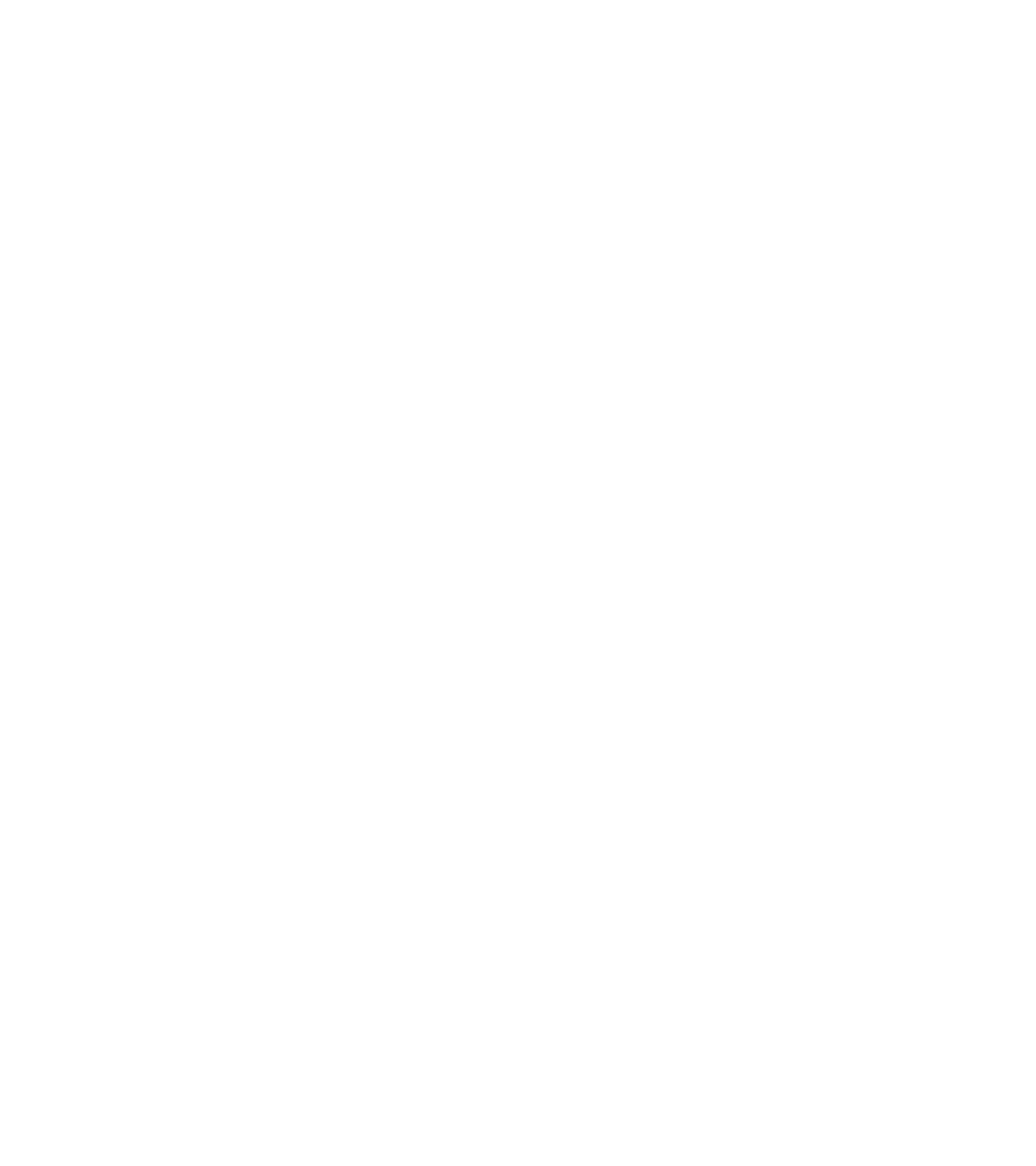Find the bounding box coordinates of the clickable region needed to perform the following instruction: "Explore more about industrial solutions". The coordinates should be provided as four float numbers between 0 and 1, i.e., [left, top, right, bottom].

[0.623, 0.441, 0.79, 0.483]